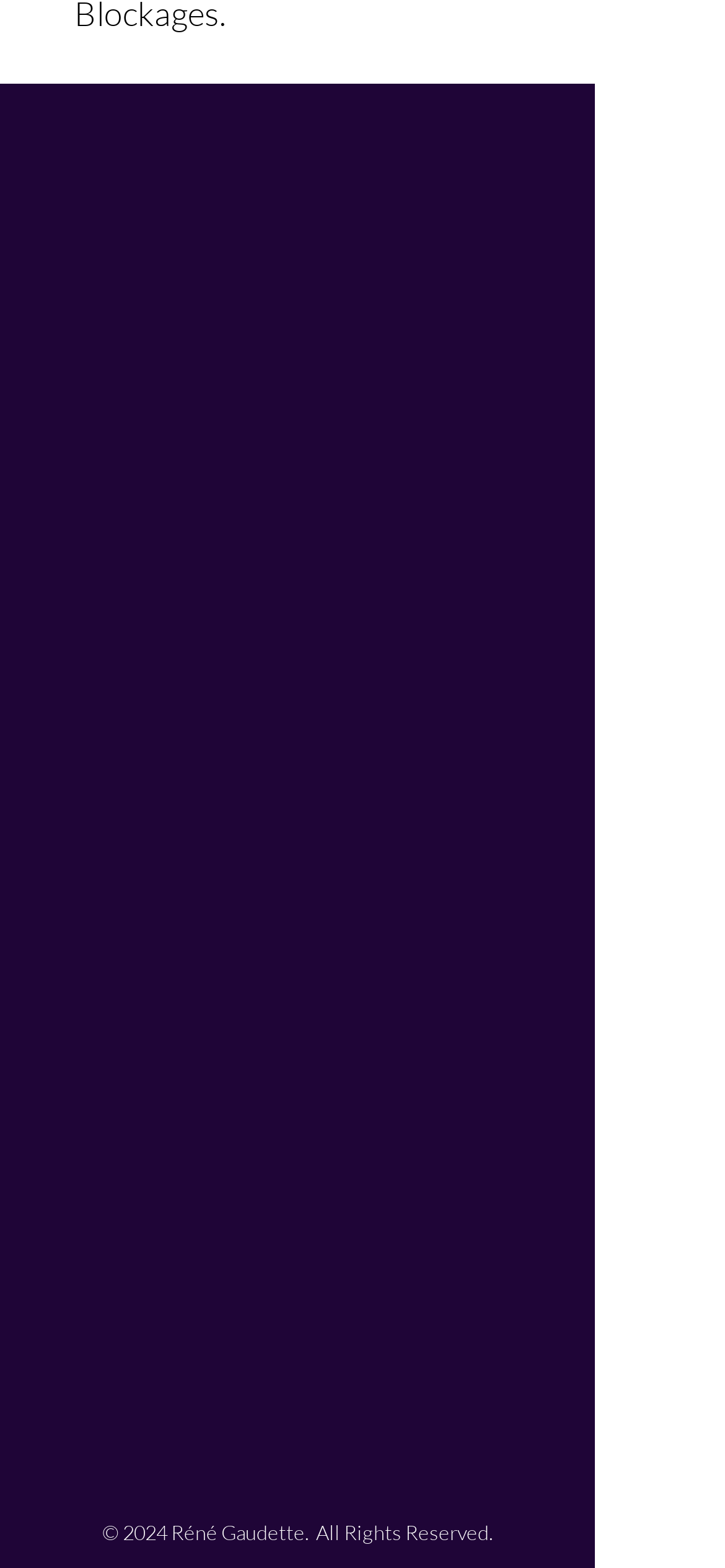What is the category of products listed under 'Shop'?
Kindly give a detailed and elaborate answer to the question.

I looked at the 'Shop' section and found the links to Best Sellers, eBooks, and All Products.